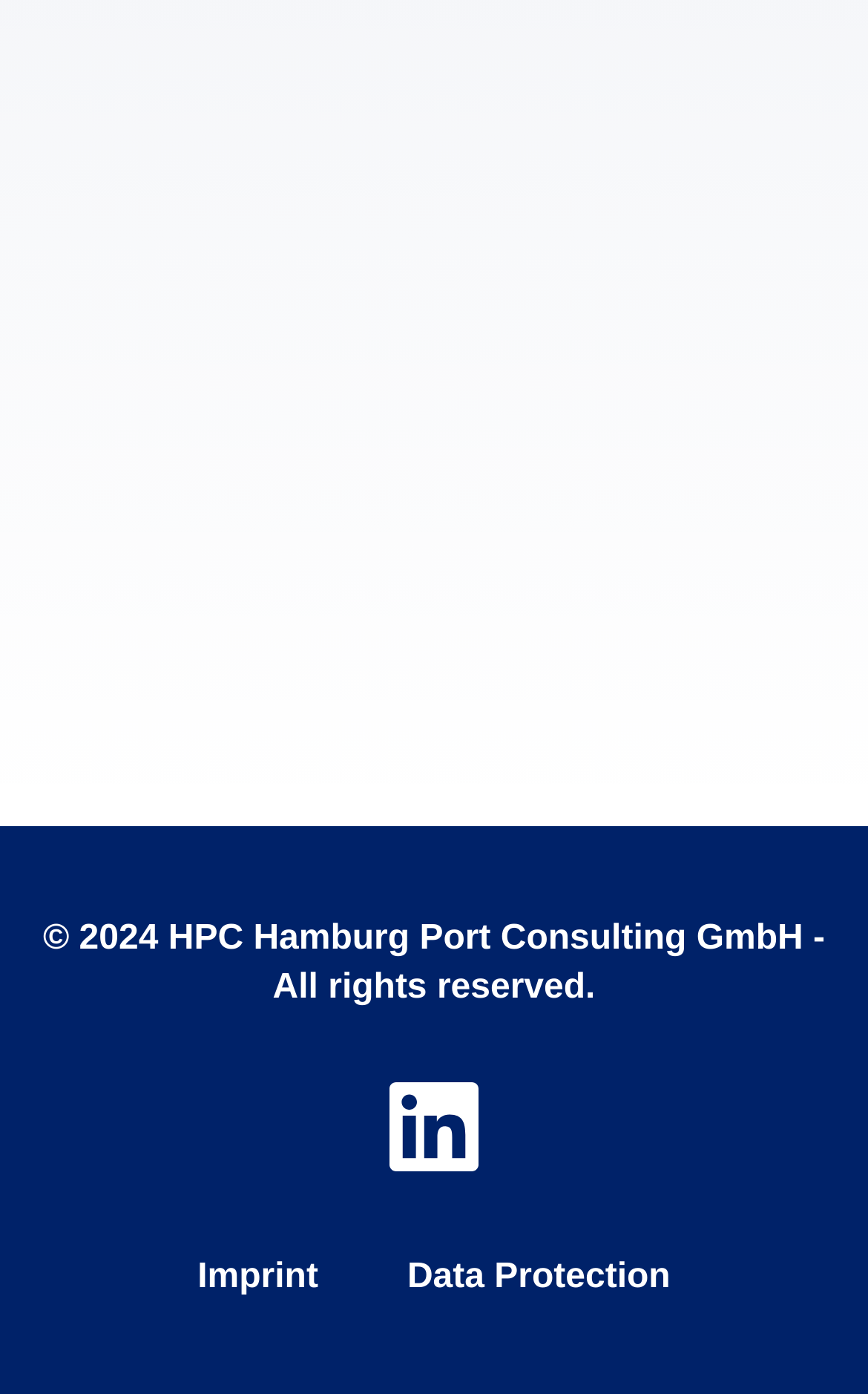From the given element description: "Data Protection", find the bounding box for the UI element. Provide the coordinates as four float numbers between 0 and 1, in the order [left, top, right, bottom].

[0.469, 0.903, 0.772, 0.93]